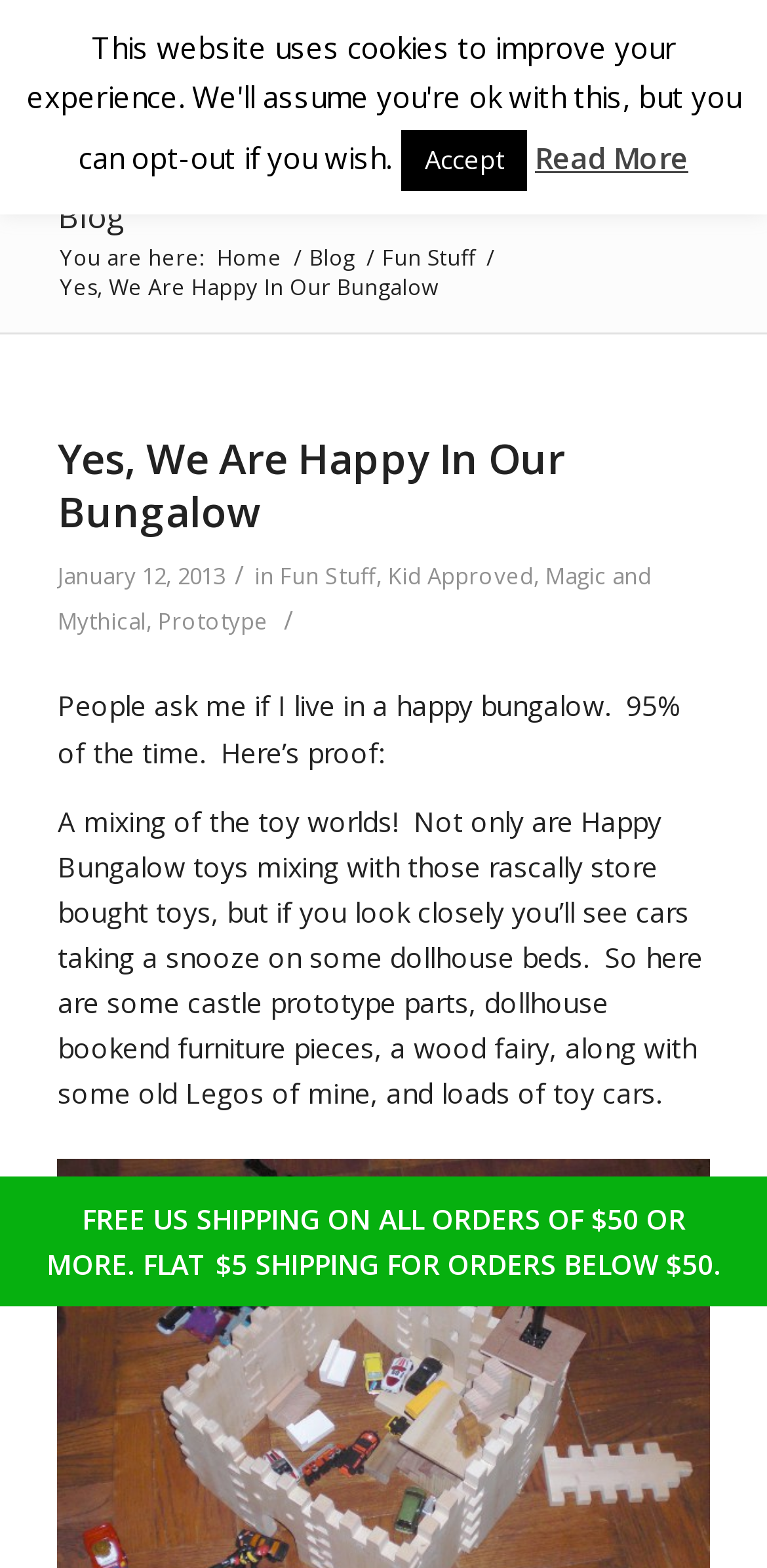Kindly provide the bounding box coordinates of the section you need to click on to fulfill the given instruction: "View blog posts".

[0.075, 0.124, 0.165, 0.152]